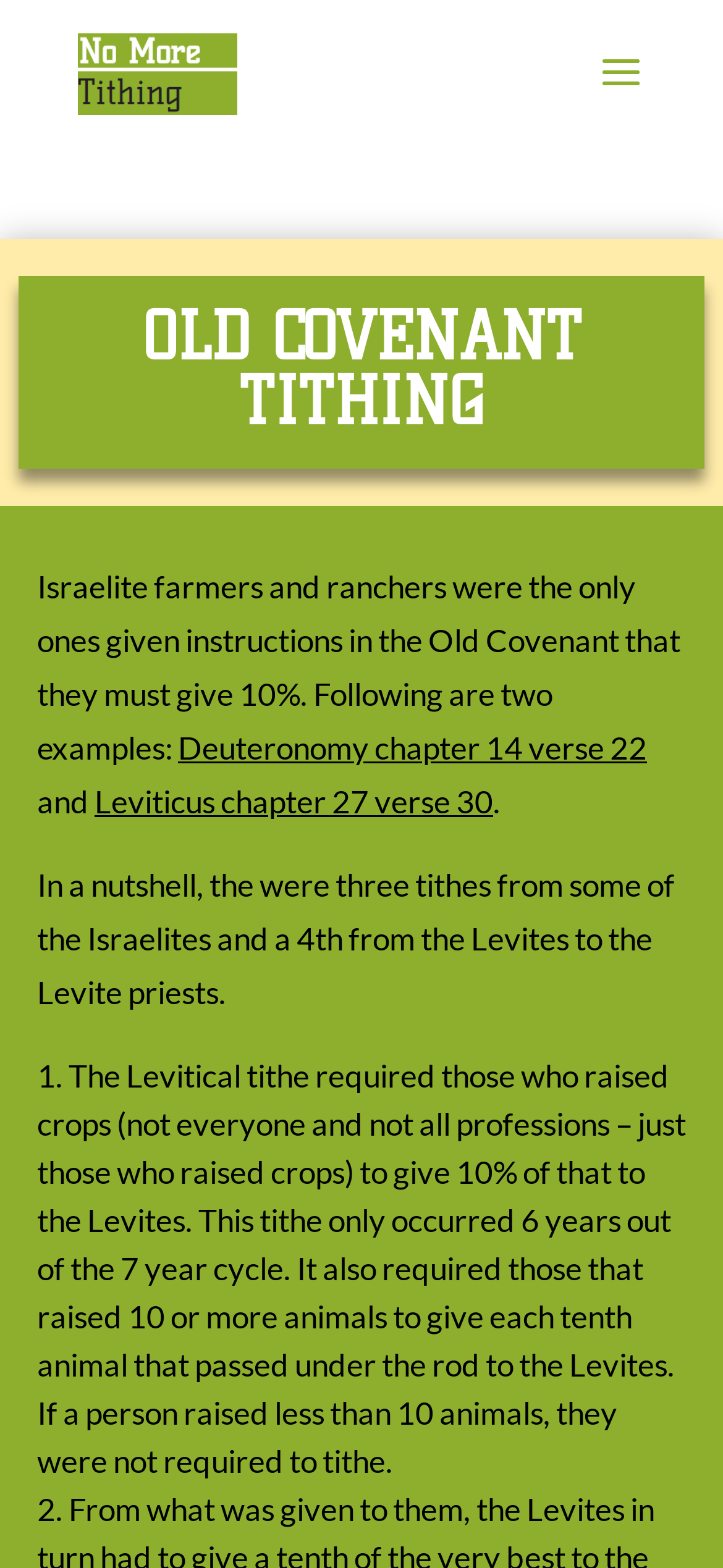Give a one-word or short phrase answer to the question: 
How many tithes were there from some of the Israelites?

three